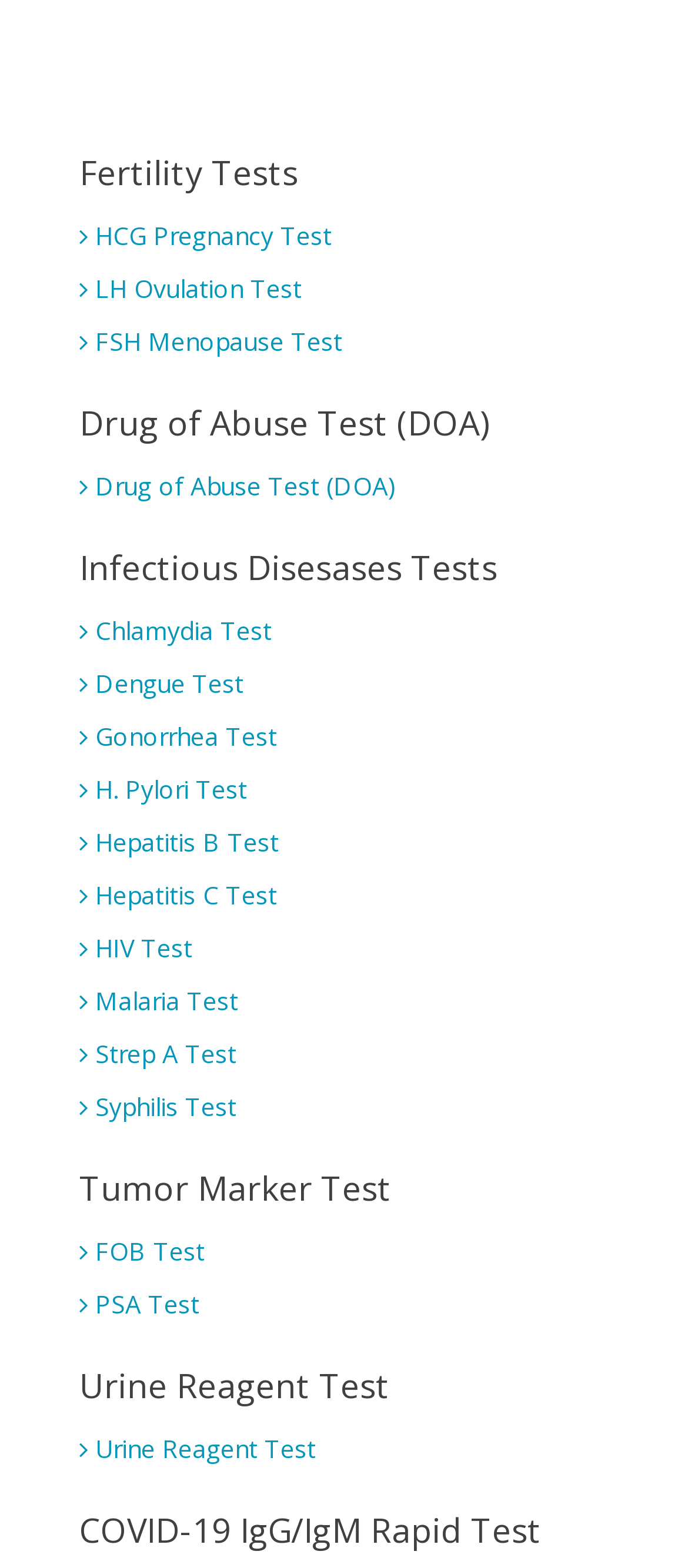Determine the bounding box coordinates for the clickable element to execute this instruction: "Click on HCG Pregnancy Test". Provide the coordinates as four float numbers between 0 and 1, i.e., [left, top, right, bottom].

[0.115, 0.139, 0.482, 0.16]